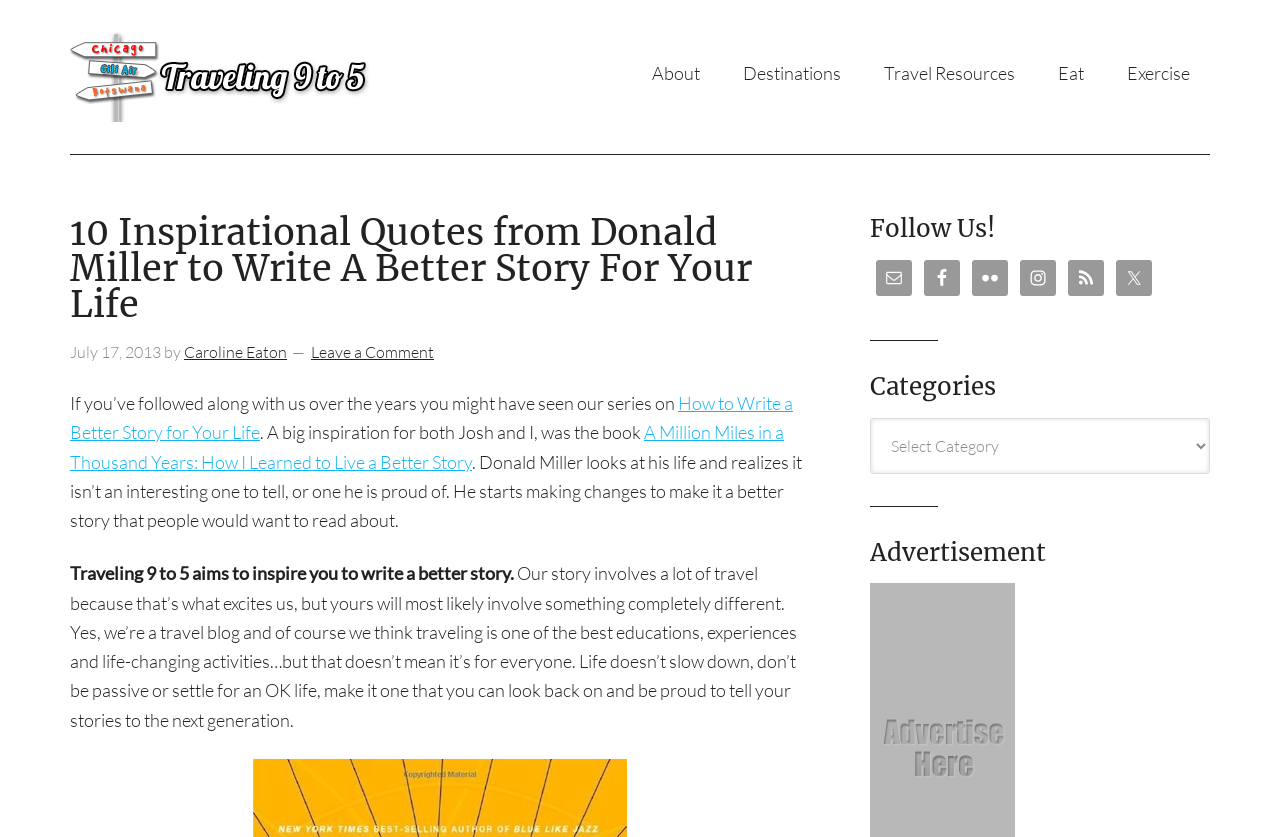Bounding box coordinates are given in the format (top-left x, top-left y, bottom-right x, bottom-right y). All values should be floating point numbers between 0 and 1. Provide the bounding box coordinate for the UI element described as: Traveling 9 to 5

[0.055, 0.038, 0.366, 0.146]